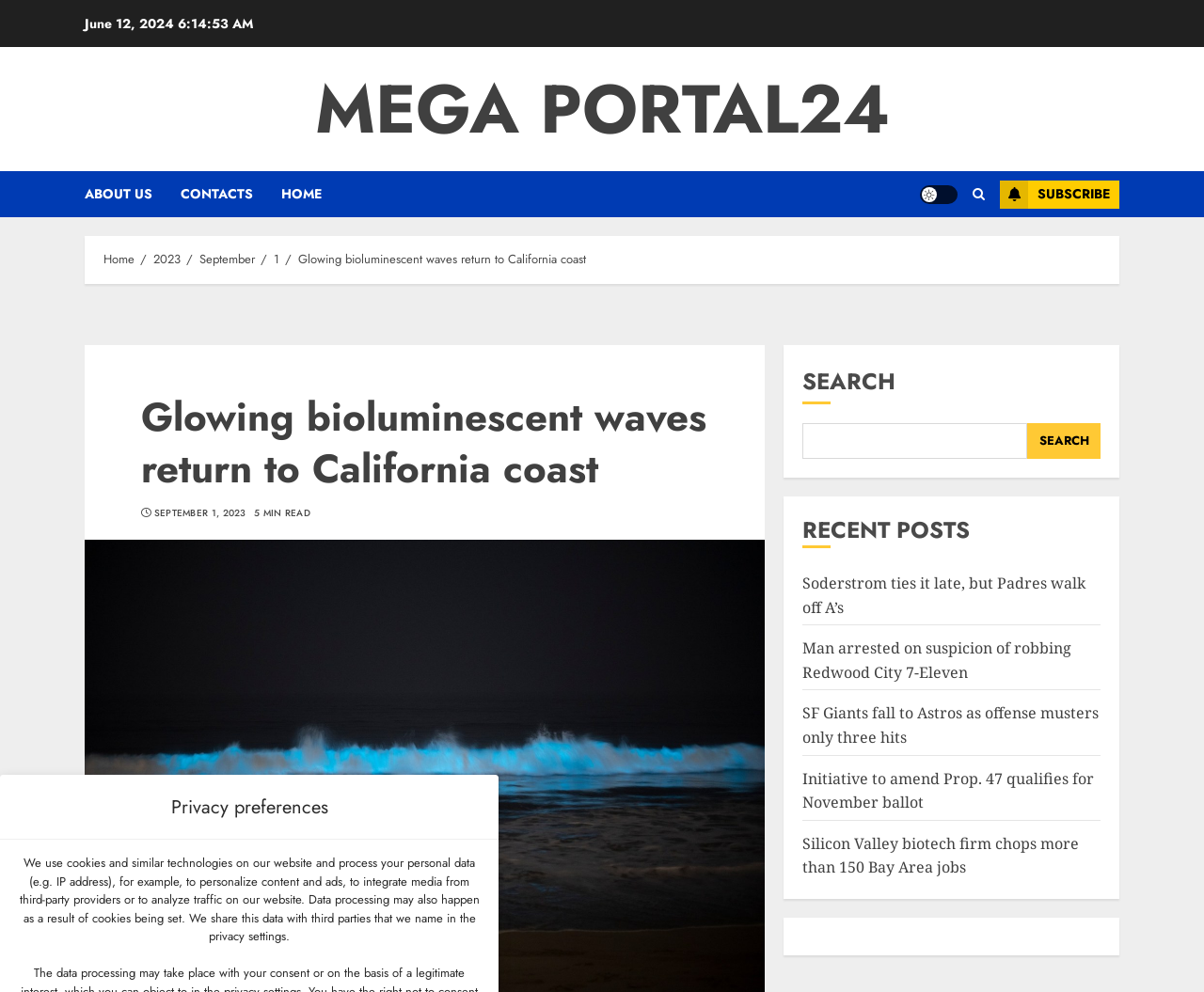What is the name of the website?
Based on the image, answer the question in a detailed manner.

I found the name of the website by looking at the top navigation bar of the webpage, where it says 'MEGA PORTAL24'.